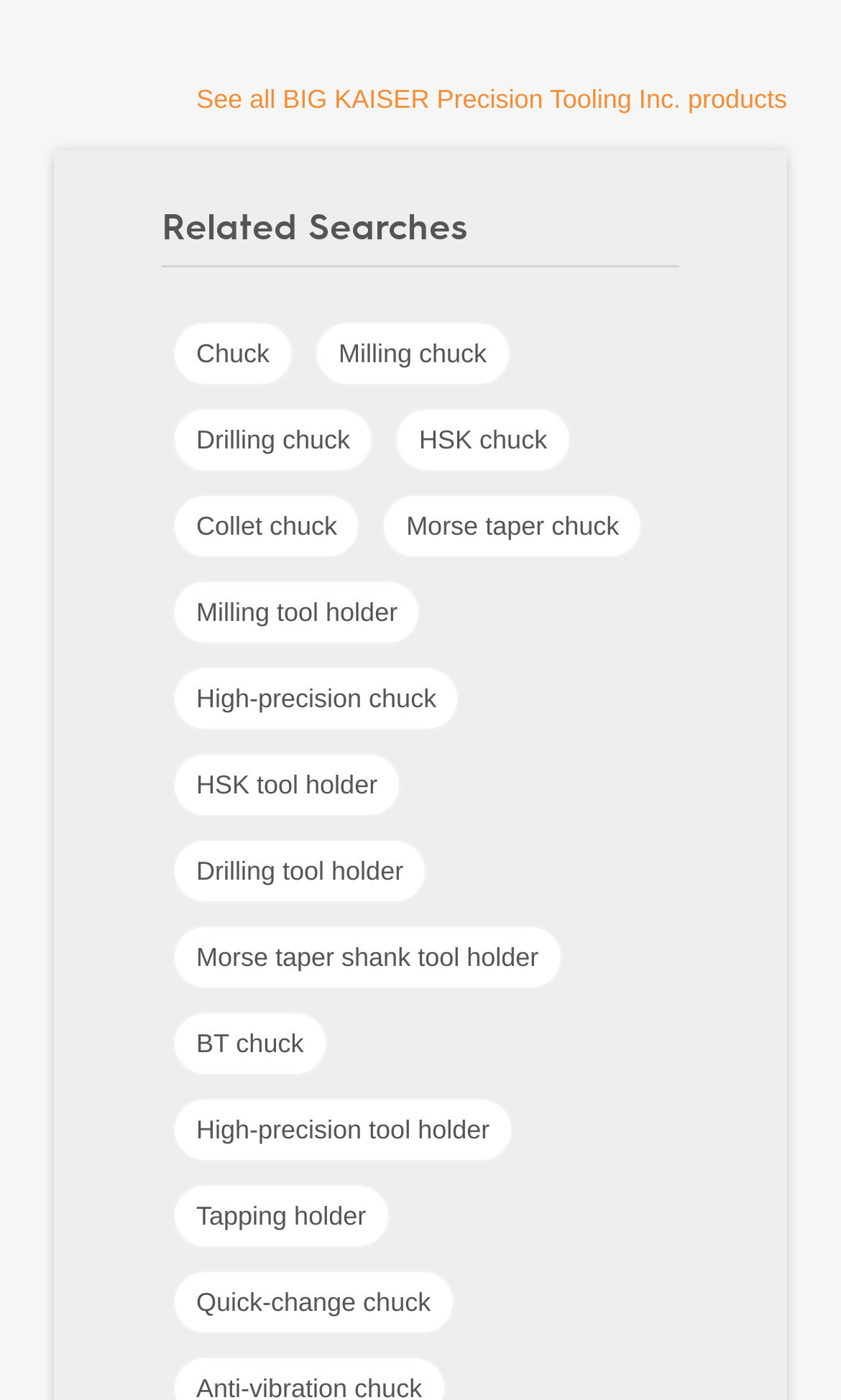Identify the bounding box coordinates for the region to click in order to carry out this instruction: "Learn about Milling chuck". Provide the coordinates using four float numbers between 0 and 1, formatted as [left, top, right, bottom].

[0.374, 0.229, 0.607, 0.275]